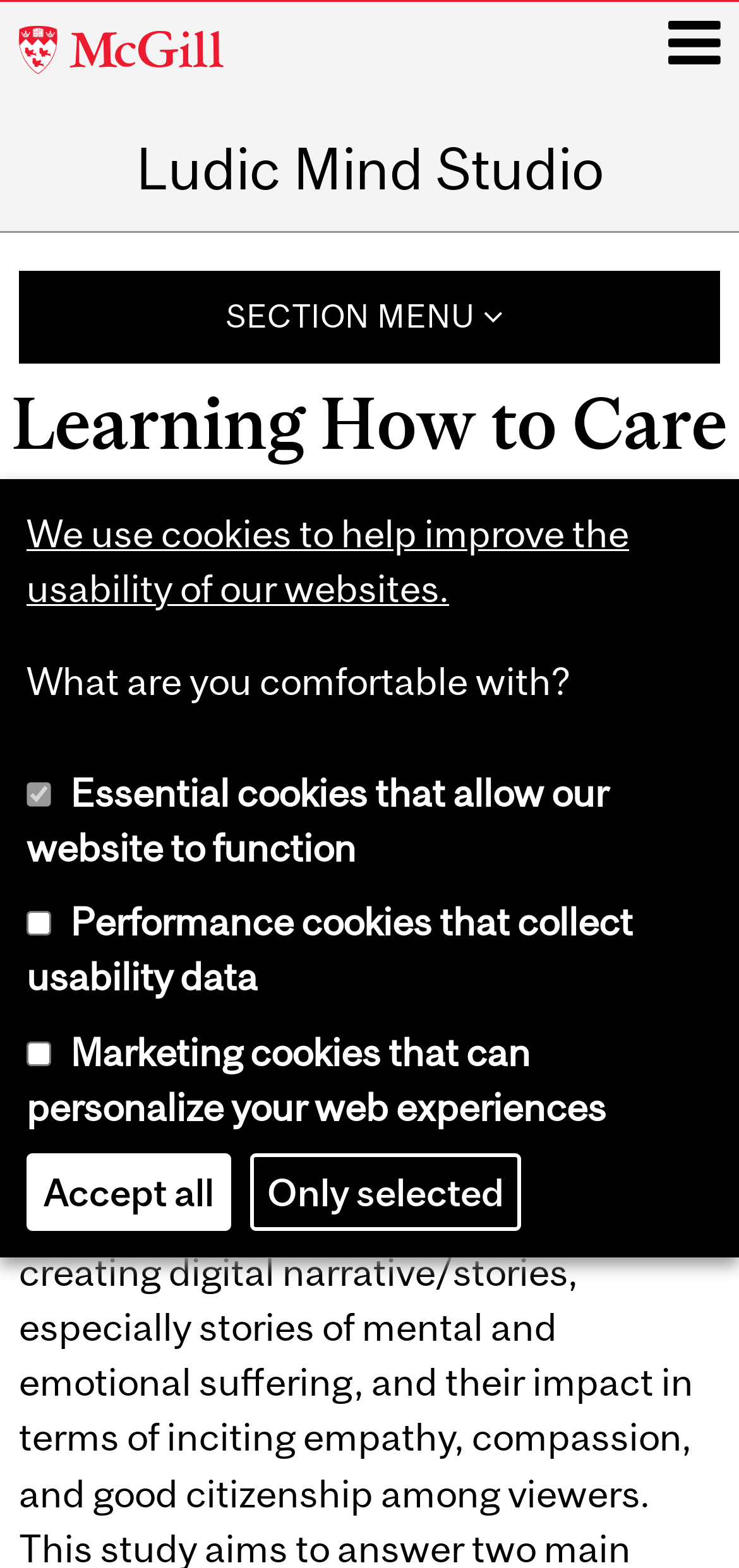Identify the bounding box coordinates of the area you need to click to perform the following instruction: "Visit McGill University website".

[0.025, 0.007, 0.499, 0.06]